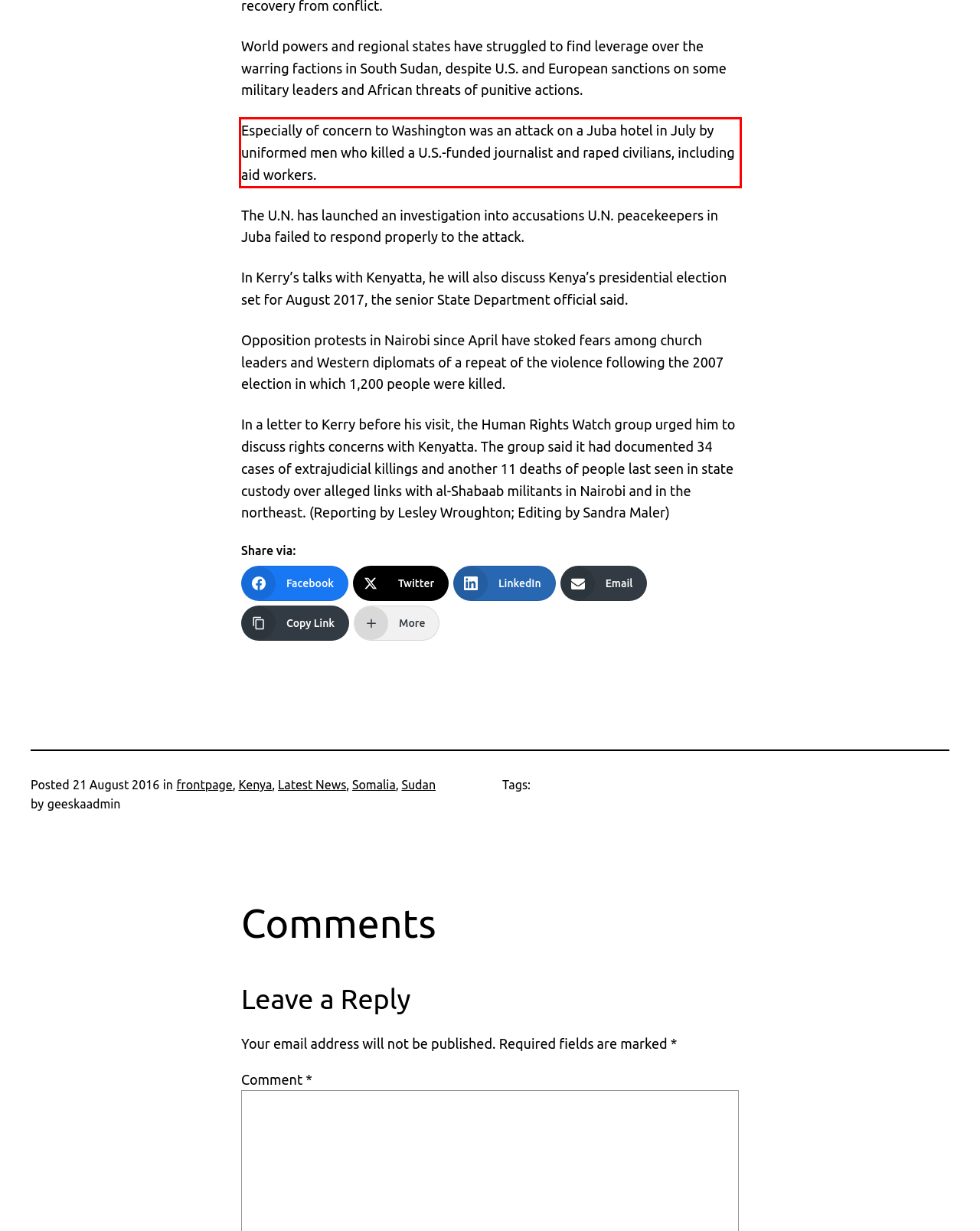Using OCR, extract the text content found within the red bounding box in the given webpage screenshot.

Especially of concern to Washington was an attack on a Juba hotel in July by uniformed men who killed a U.S.-funded journalist and raped civilians, including aid workers.